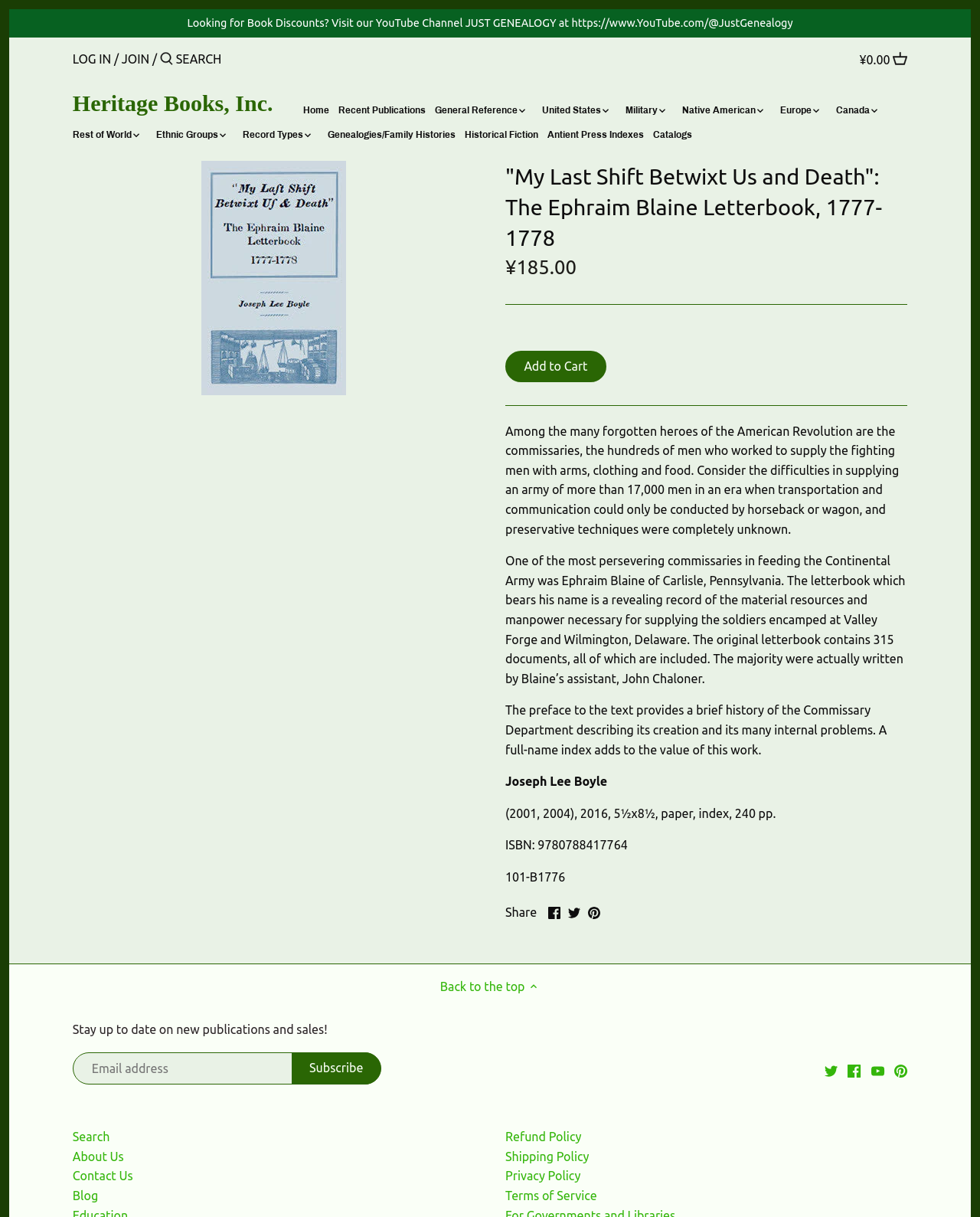How many pages does the book have?
Using the image, provide a concise answer in one word or a short phrase.

240 pp